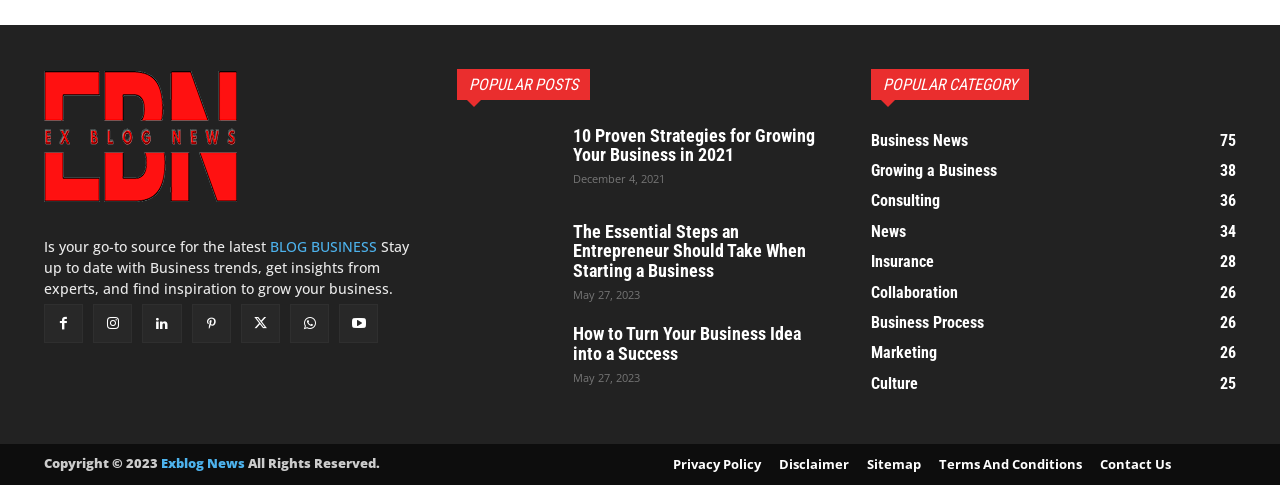Please mark the clickable region by giving the bounding box coordinates needed to complete this instruction: "Explore Business News category".

[0.68, 0.259, 0.966, 0.322]